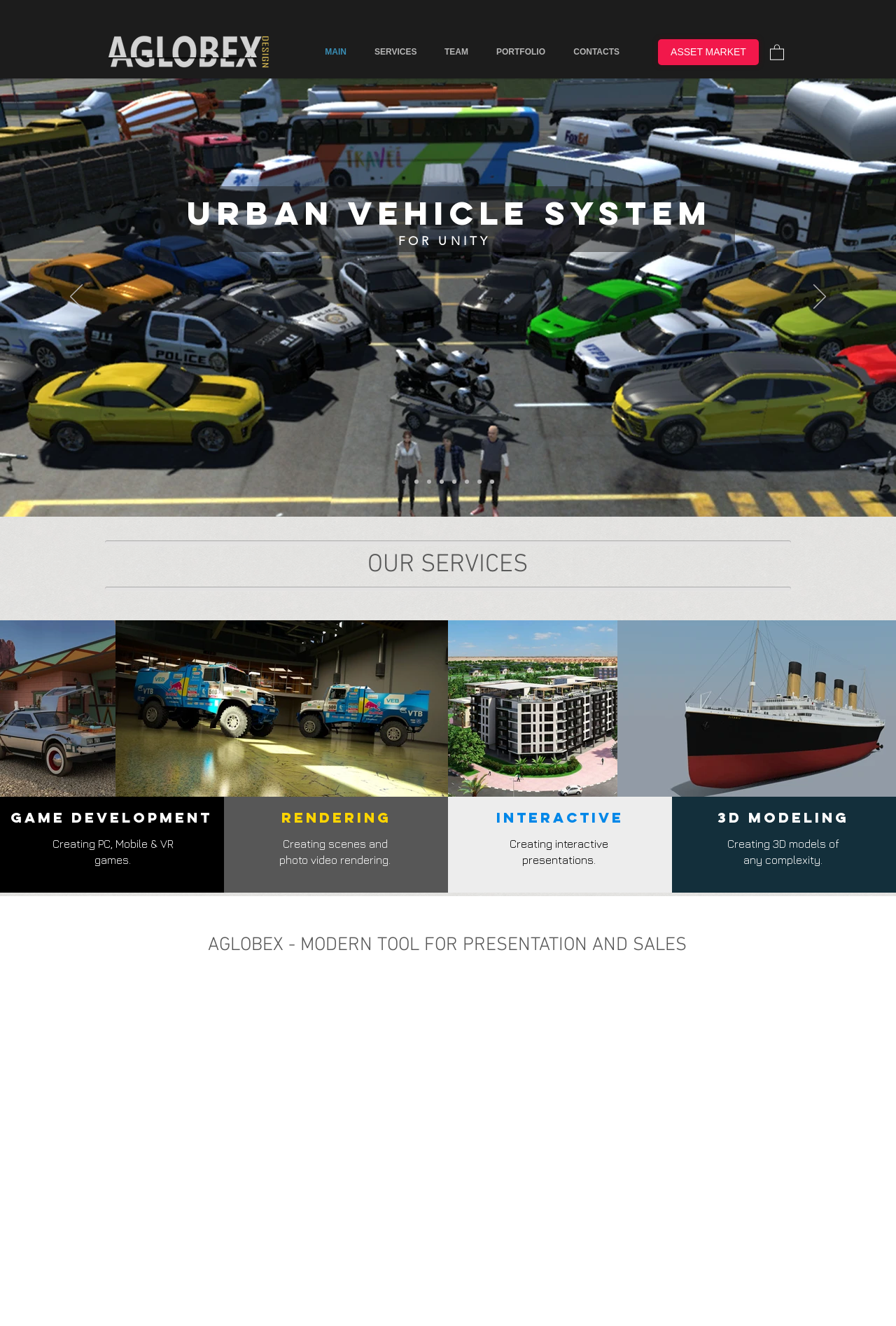Answer the question in one word or a short phrase:
What services does Aglobex provide?

Game development, rendering, interactive, 3d modeling